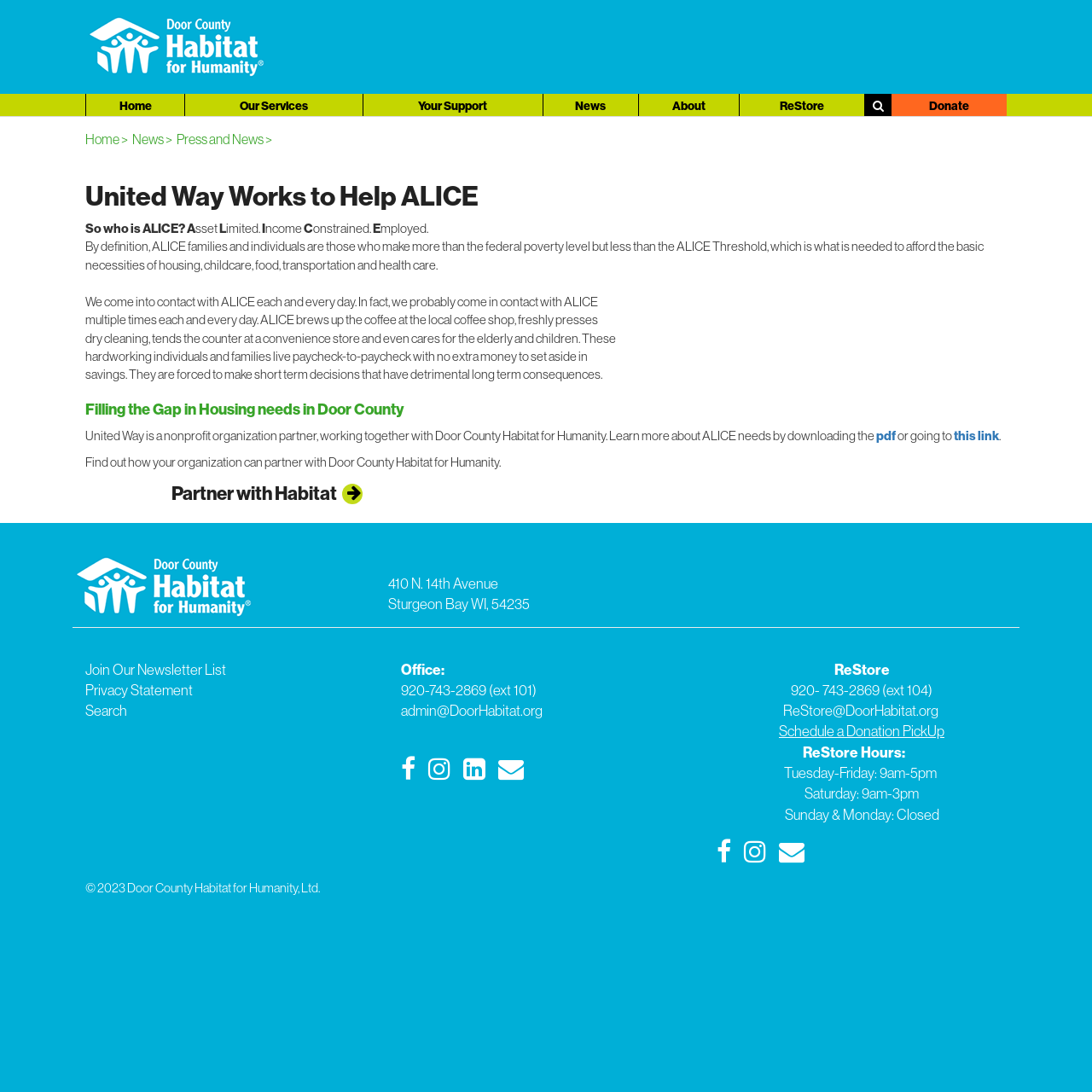Give a one-word or short-phrase answer to the following question: 
What are the hours of ReStore?

Tuesday-Friday: 9am-5pm, Saturday: 9am-3pm, Sunday & Monday: Closed